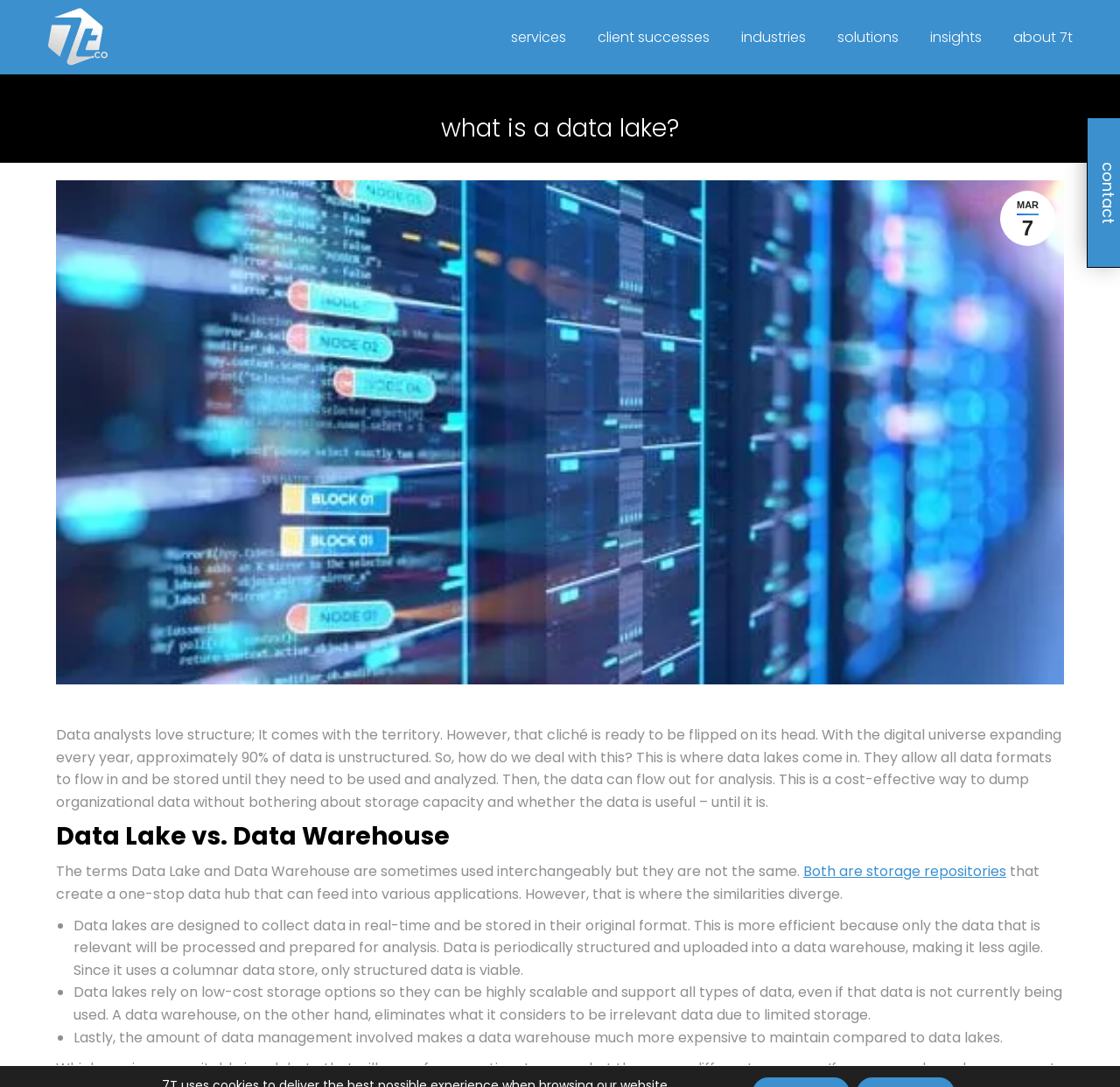Write an extensive caption that covers every aspect of the webpage.

The webpage is about data lakes, with a title "What is a Data Lake?" at the top. Below the title, there is a large image related to data lakes, taking up most of the width of the page. 

At the very top of the page, there is a navigation menu with links to "7T, Inc. | Dallas", "services", "client successes", "industries", "solutions", "insights", and "about 7t", aligned horizontally from left to right.

The main content of the page is divided into sections. The first section explains what data lakes are, with a brief introduction to the concept. This section is followed by a subheading "Data Lake vs. Data Warehouse", which compares and contrasts data lakes with data warehouses. 

Under this subheading, there are three bullet points that highlight the key differences between data lakes and data warehouses. These differences include the way they handle data, their scalability, and their maintenance costs. 

Throughout the page, there are no other images besides the logo of "7T, Inc. | Dallas" at the top and the large image related to data lakes. The text is well-structured and easy to follow, with clear headings and concise paragraphs.